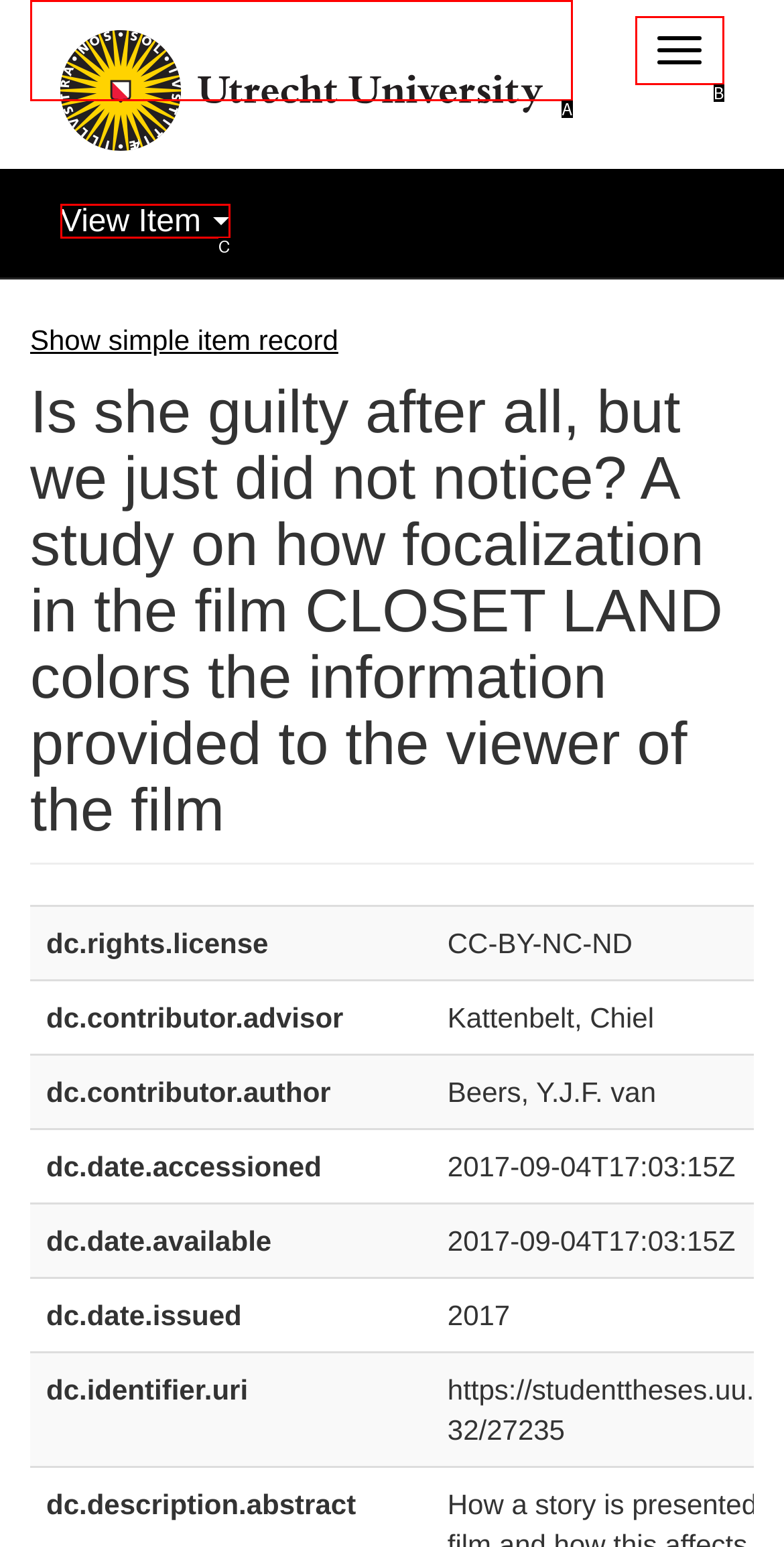Identify the HTML element that corresponds to the description: parent_node: Toggle navigation Provide the letter of the matching option directly from the choices.

A